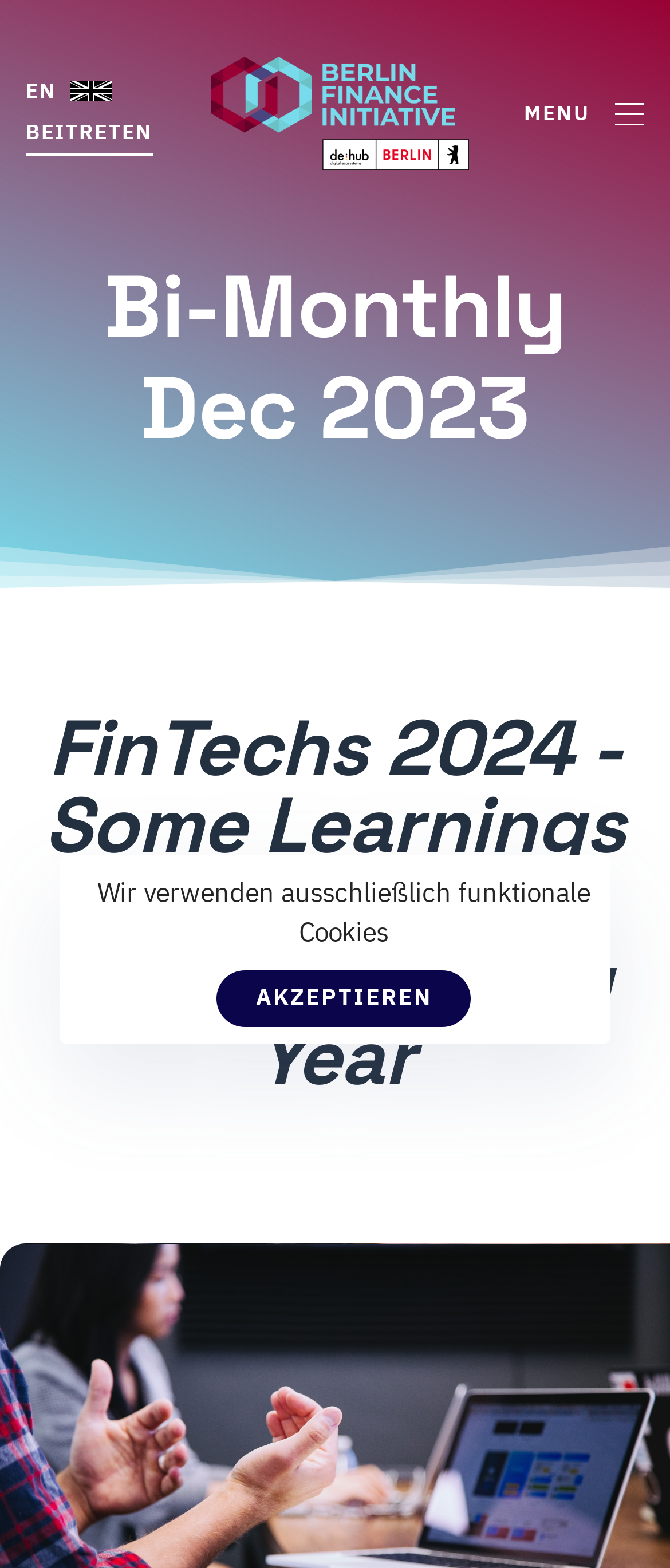Please answer the following question using a single word or phrase: 
What language is the webpage currently set to?

EN